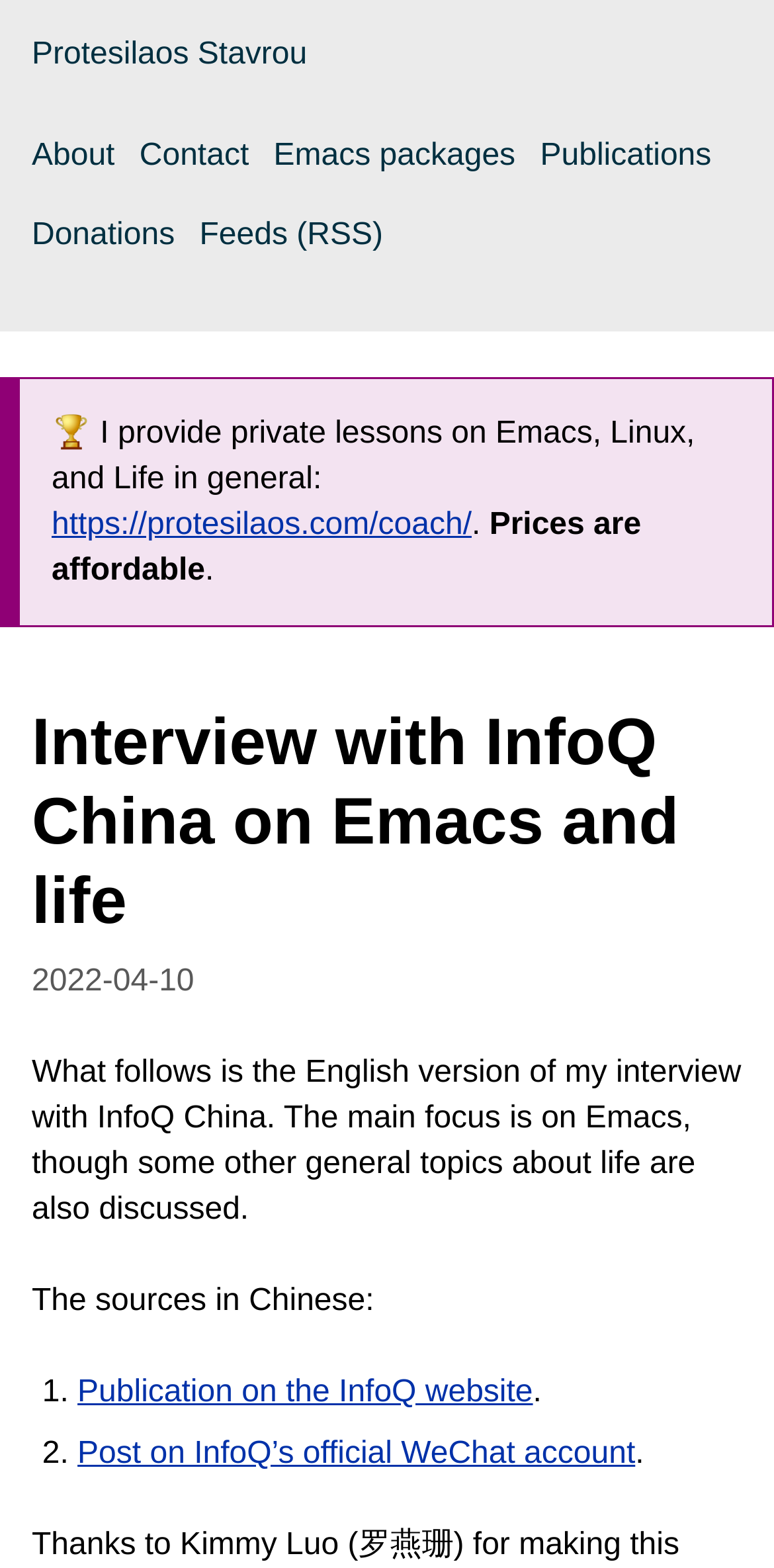Please locate and retrieve the main header text of the webpage.

Interview with InfoQ China on Emacs and life